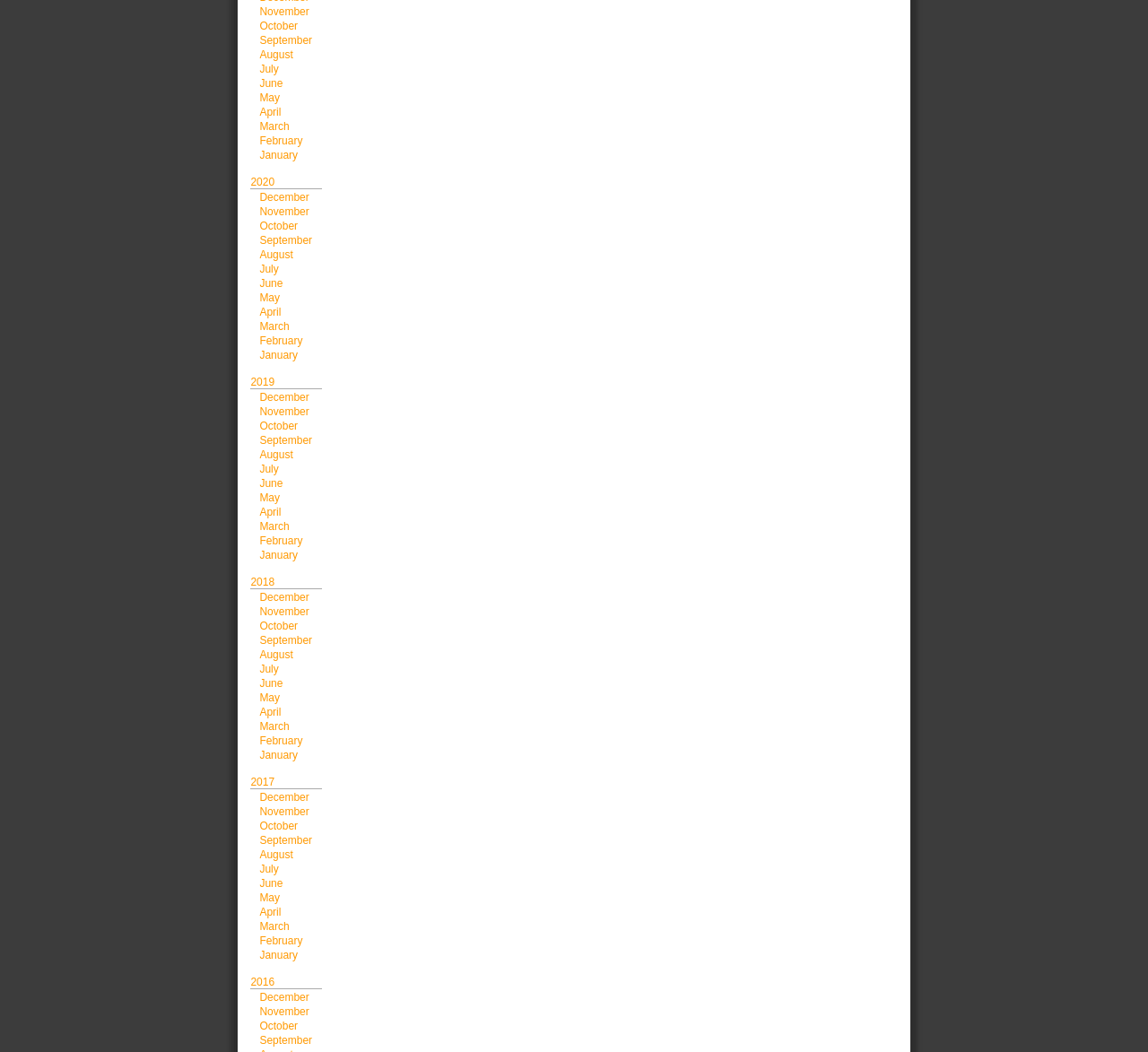Using the information shown in the image, answer the question with as much detail as possible: What is the position of August 2019?

I looked at the links for 2019 and found that August is located below July, based on their y1 and y2 coordinates.